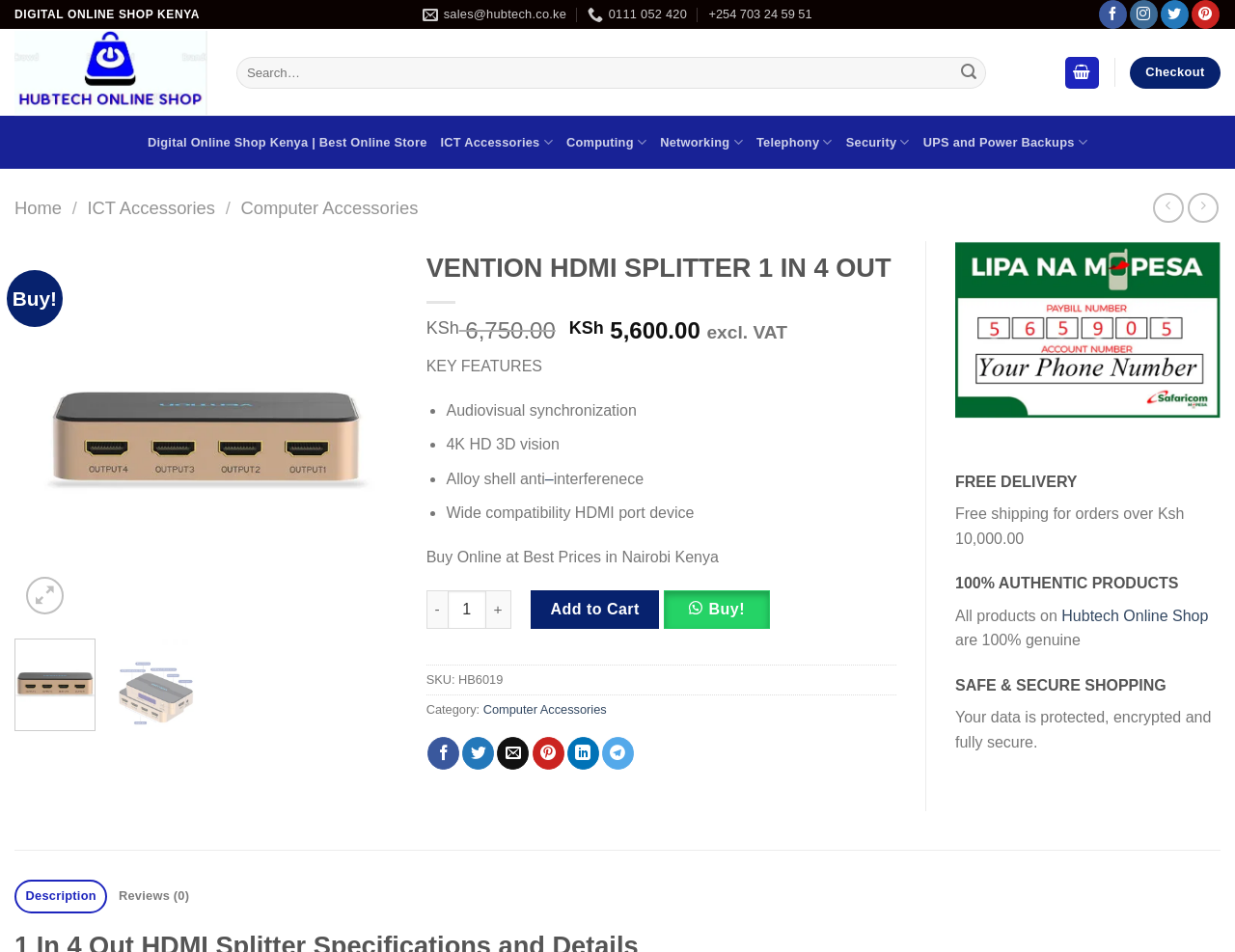Explain in detail what is displayed on the webpage.

This webpage is an online shopping platform, specifically showcasing the VENTION HDMI Splitter 1 in 4 out product. At the top, there is a header section with the website's name, "Digital Online Shop Kenya", and a search bar. Below the header, there are several links to social media platforms and a contact information section with email, phone numbers, and a physical address.

The main content of the page is divided into two sections. On the left, there is a product image and a brief description of the product, including its original and current prices, key features, and a "Buy Online" button. On the right, there is a detailed product description, including a list of features, product specifications, and customer reviews.

Below the product description, there are buttons to add the product to the cart, buy now, and share the product on various social media platforms. Additionally, there is a section displaying the product's SKU, category, and a link to share the product via email or on social media platforms.

At the bottom of the page, there is a complementary section with an image and headings highlighting the website's free delivery policy and authenticity of products.